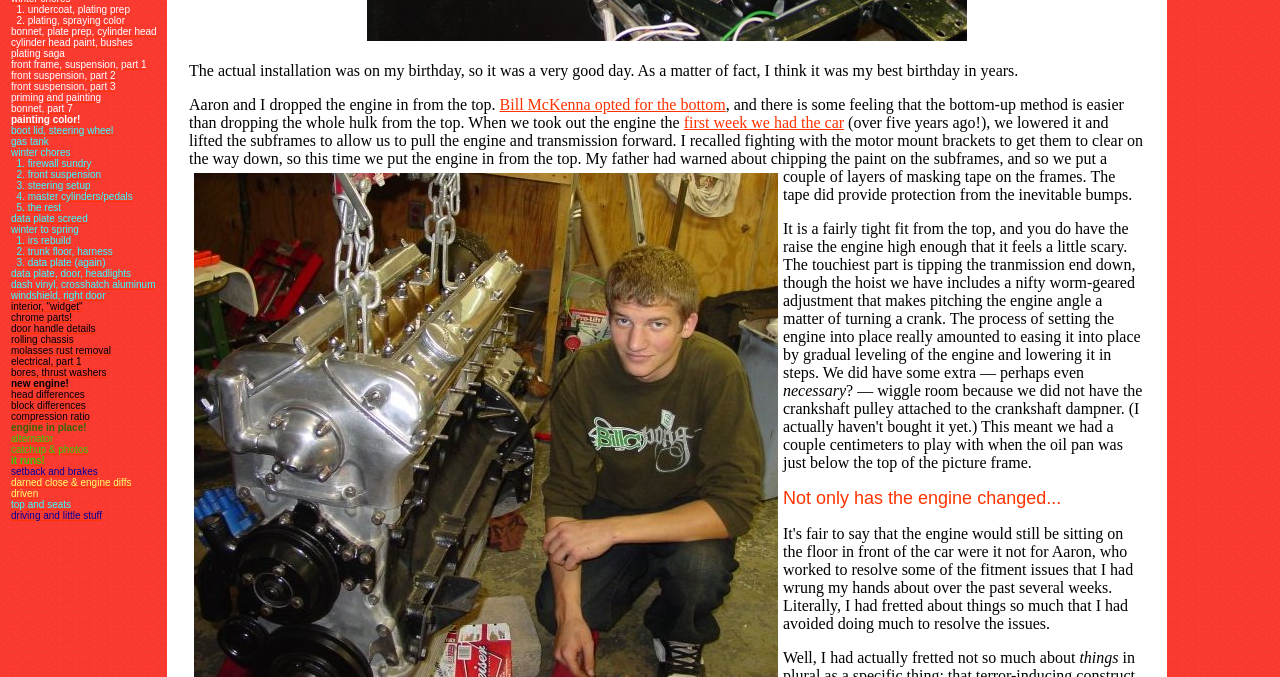Locate the bounding box coordinates of the UI element described by: "plating saga". Provide the coordinates as four float numbers between 0 and 1, formatted as [left, top, right, bottom].

[0.009, 0.071, 0.051, 0.087]